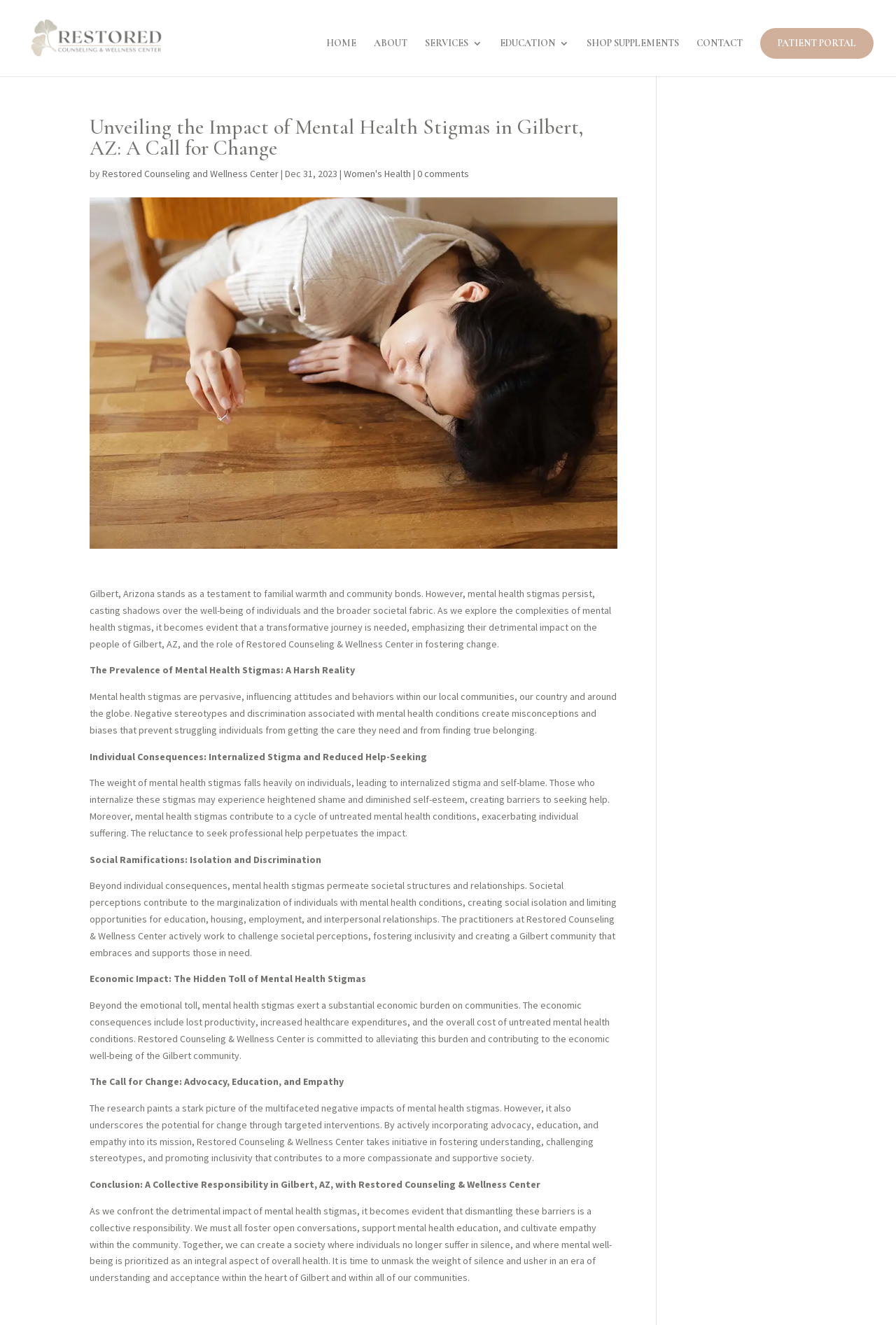Pinpoint the bounding box coordinates of the element to be clicked to execute the instruction: "Click the 'CONTACT' link".

[0.777, 0.029, 0.829, 0.058]